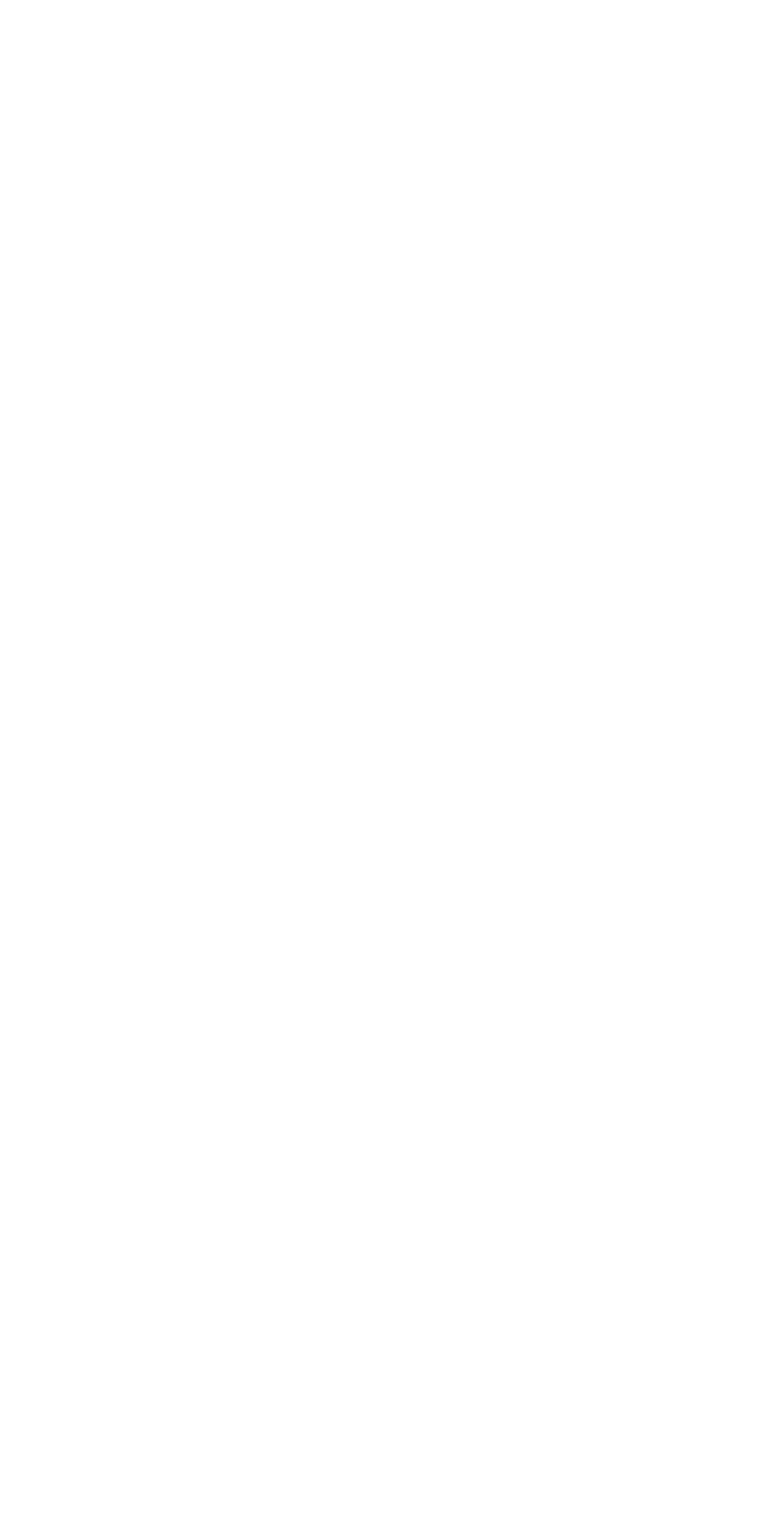Answer the question below using just one word or a short phrase: 
What is the last link in the 'Important Links' section?

School Details